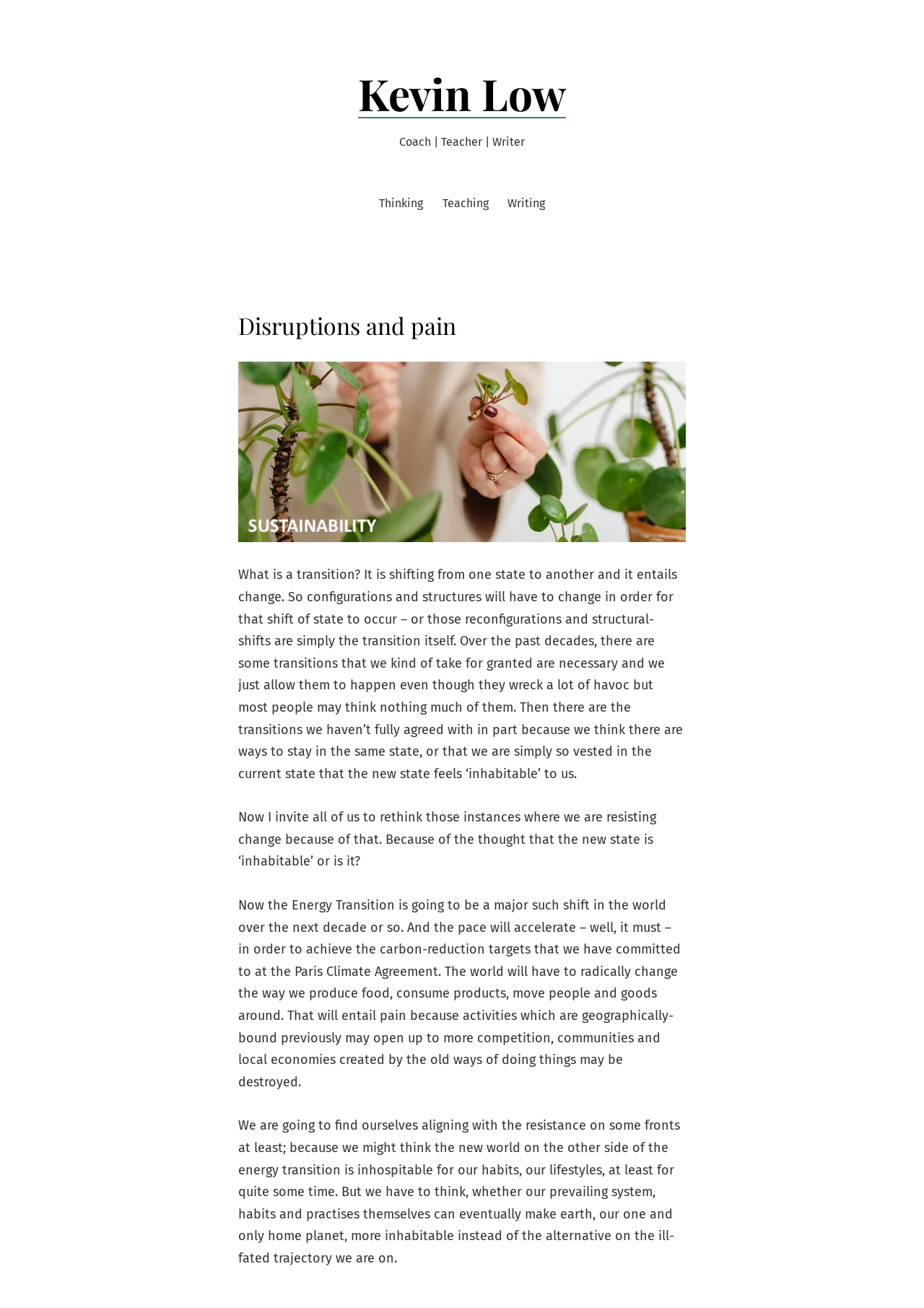Find and extract the text of the primary heading on the webpage.

Disruptions and pain